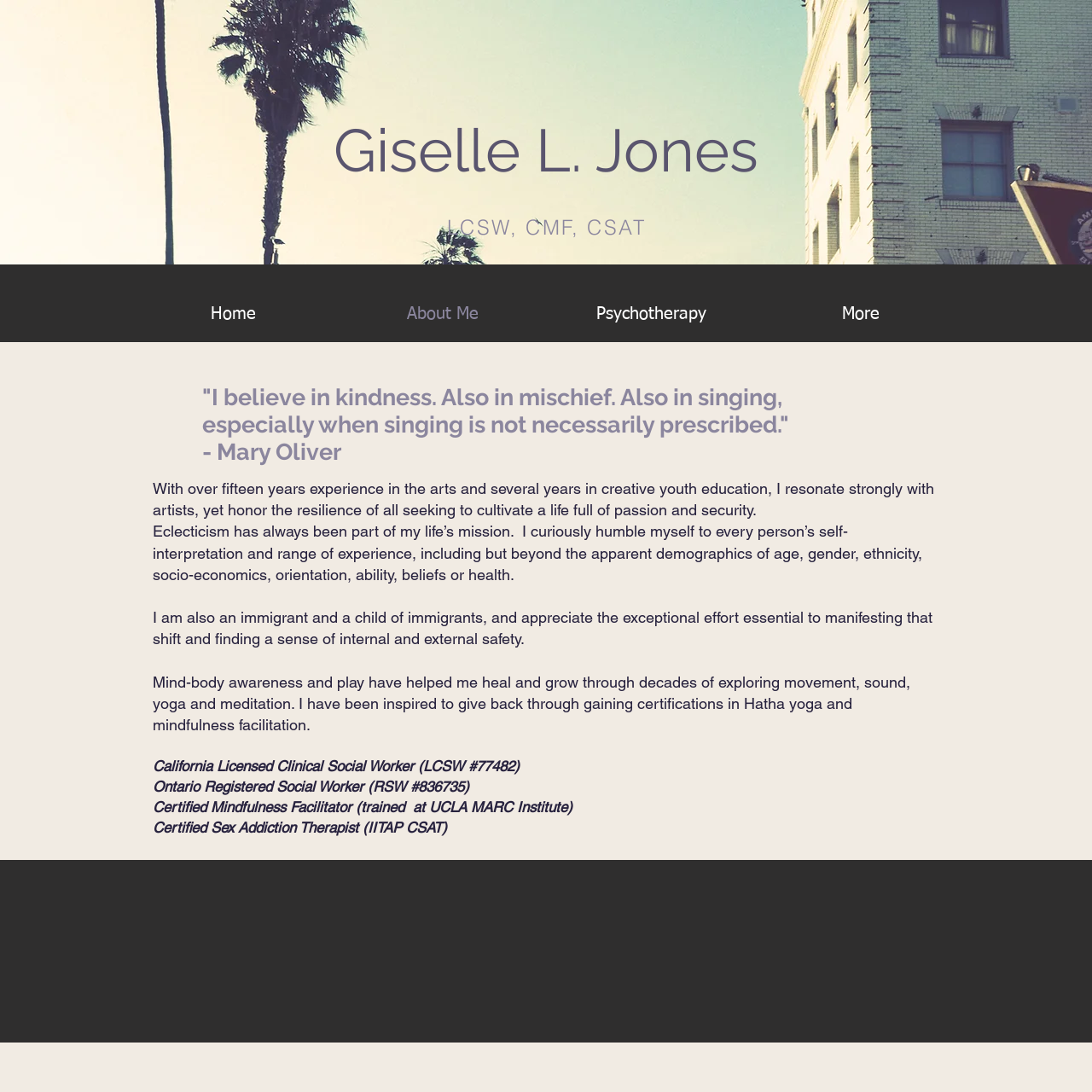Create an elaborate caption for the webpage.

This webpage is about Giselle L. Jones, a licensed clinical social worker and therapist. At the top of the page, there is a heading with her name, followed by a navigation menu with links to different sections of the website, including "Home", "About Me", "Psychotherapy", and "More". 

Below the navigation menu, there is a quote from Mary Oliver, which is centered on the page. 

The main content of the page is divided into several paragraphs. The first paragraph starts with the phrase "With over fifteen years experience..." and describes Giselle's experience in the arts and creative youth education. The text is arranged in a single column, with each paragraph building on the previous one to describe Giselle's approach to therapy, her background as an immigrant, and her certifications in mindfulness facilitation, yoga, and sex addiction therapy.

Throughout the page, there are several certifications and credentials listed, including LCSW, CMF, and CSAT. These are displayed prominently, with the LCSW credential appearing near the top of the page. The overall layout is clean and easy to follow, with clear headings and concise text.